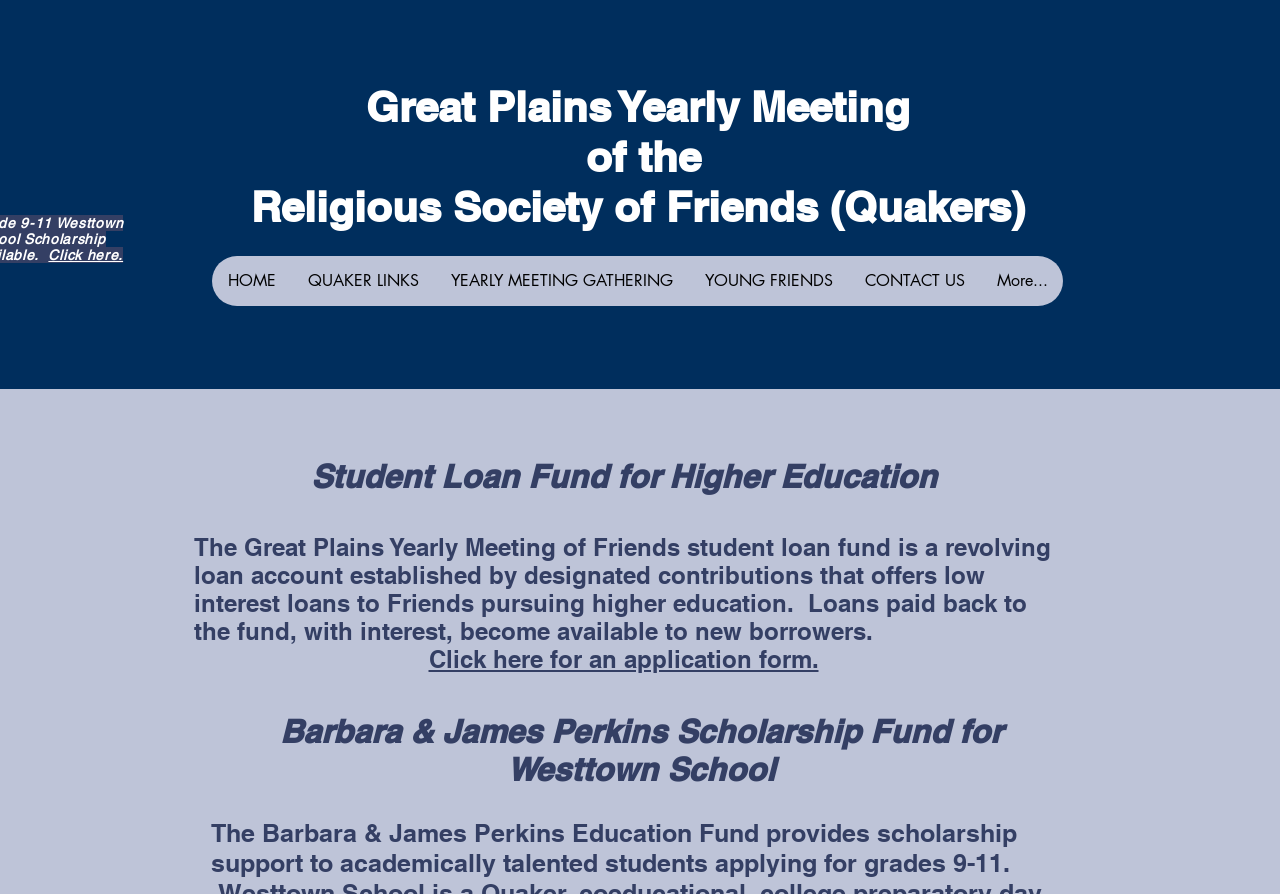Can you provide the bounding box coordinates for the element that should be clicked to implement the instruction: "View the application form for the student loan fund"?

[0.335, 0.721, 0.639, 0.753]